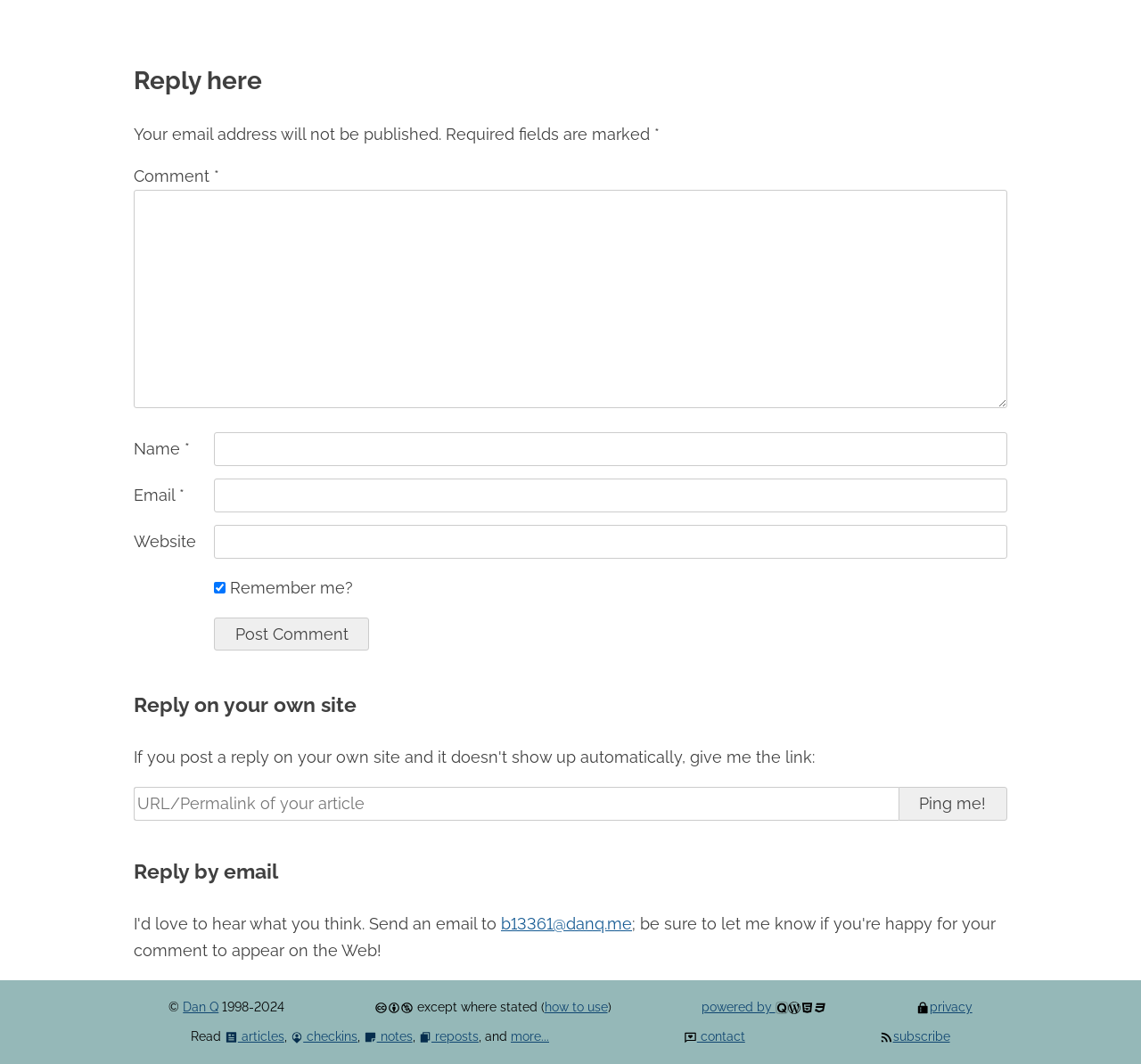Please find the bounding box coordinates in the format (top-left x, top-left y, bottom-right x, bottom-right y) for the given element description. Ensure the coordinates are floating point numbers between 0 and 1. Description: parent_node: Name * name="author"

[0.188, 0.403, 0.883, 0.434]